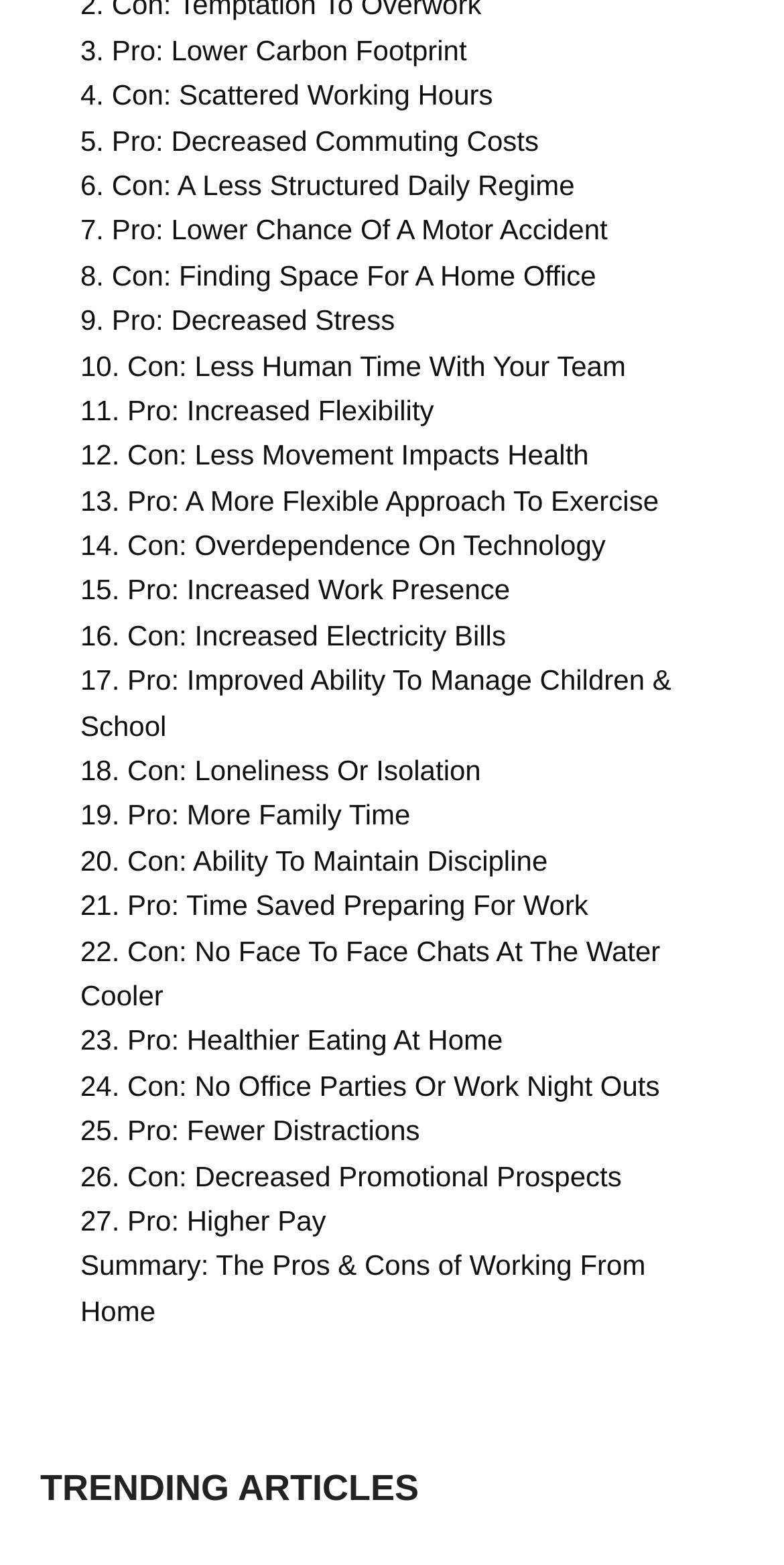How many points are mentioned in the pros and cons of working from home?
Using the image as a reference, answer with just one word or a short phrase.

27